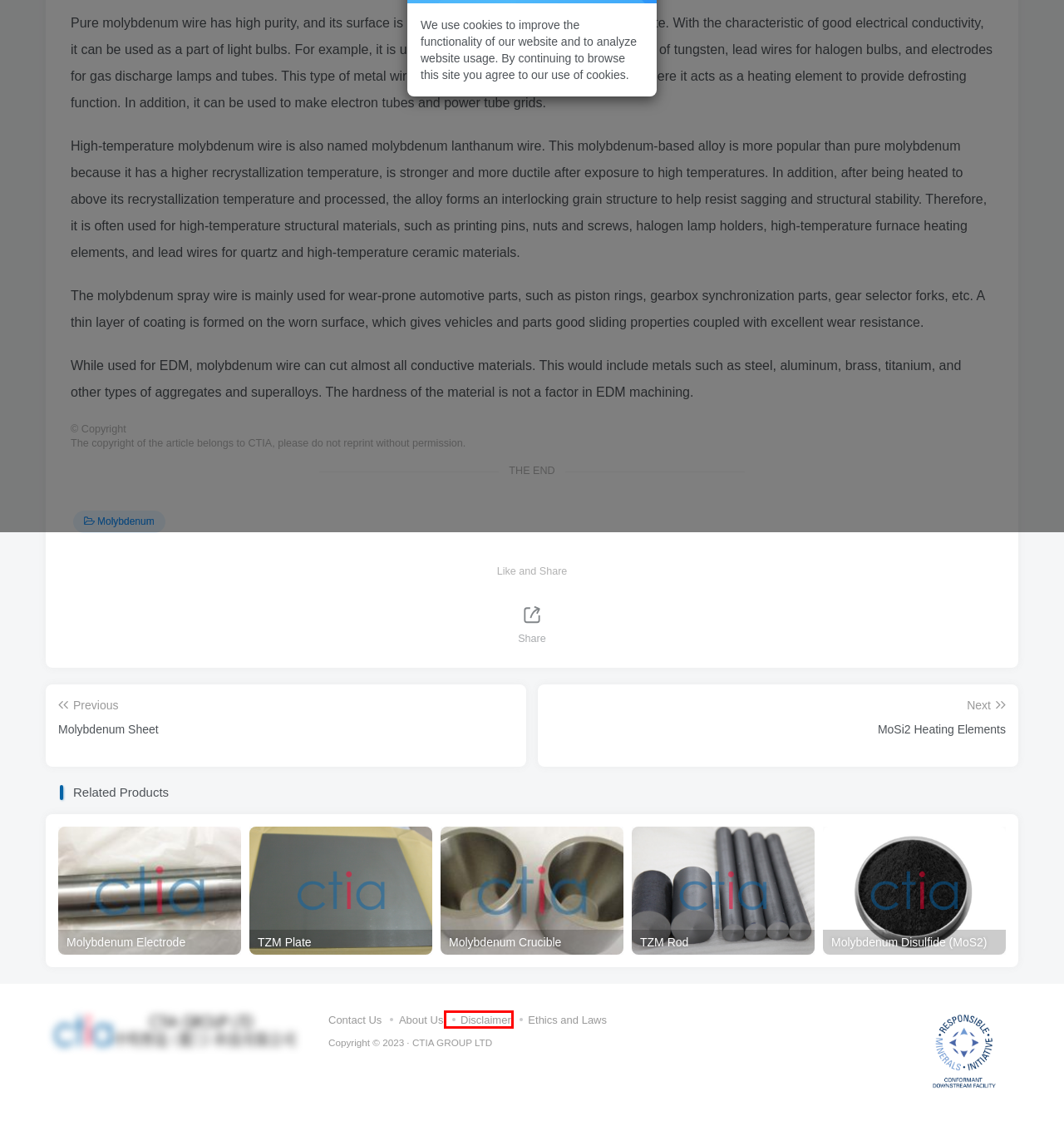Given a screenshot of a webpage with a red bounding box highlighting a UI element, choose the description that best corresponds to the new webpage after clicking the element within the red bounding box. Here are your options:
A. Molybdenum Crucible
B. Disclaimer
C. TZM Plate
D. Molybdenum Sheet
E. MoSi2 Heating Elements
F. Molybdenum Electrode
G. Molybdenum Disulfide (MoS2)
H. TZM Rod

B